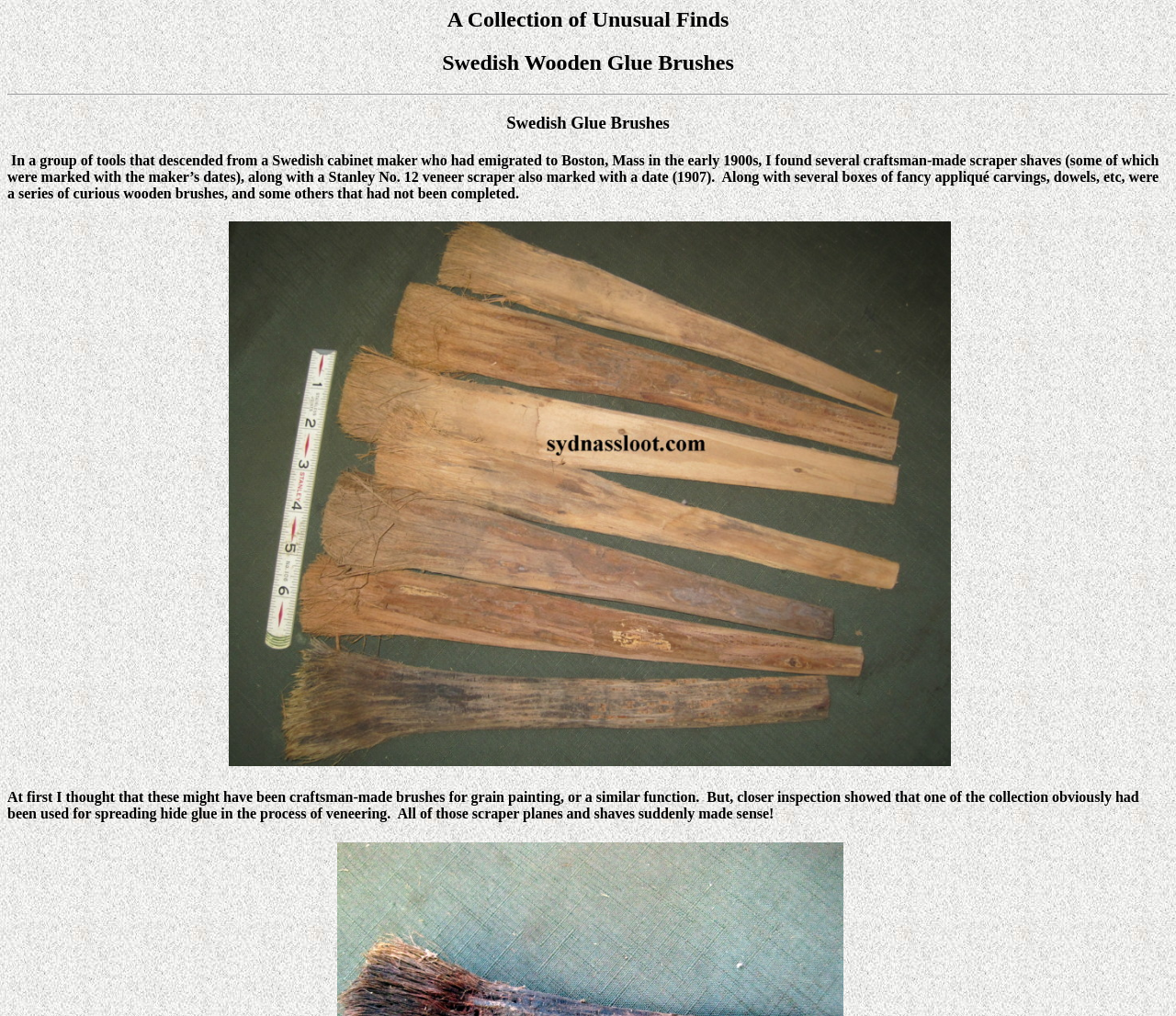Generate a comprehensive caption for the webpage you are viewing.

The webpage is about Swedish Wooden Glue Brushes. At the top, there is a heading that reads "A Collection of Unusual Finds". Below it, there is another heading with the title "Swedish Wooden Glue Brushes". A horizontal separator line is placed underneath, separating the title from the rest of the content.

Below the separator, there is a heading that reads "Swedish Glue Brushes". Following this, there is a paragraph of text that describes the discovery of a collection of tools, including scraper shaves, a Stanley No. 12 veneer scraper, and wooden brushes, which were found in a group of tools that belonged to a Swedish cabinet maker who emigrated to Boston in the early 1900s.

To the right of this text, there is an image that takes up most of the width of the page. The image is likely related to the wooden brushes or the tools mentioned in the text.

Below the image, there is another heading that continues the story, describing the initial thought that the brushes might have been used for grain painting, but upon closer inspection, it was discovered that one of the brushes had been used for spreading hide glue in the process of veneering. This realization shed light on the purpose of the scraper planes and shaves mentioned earlier.